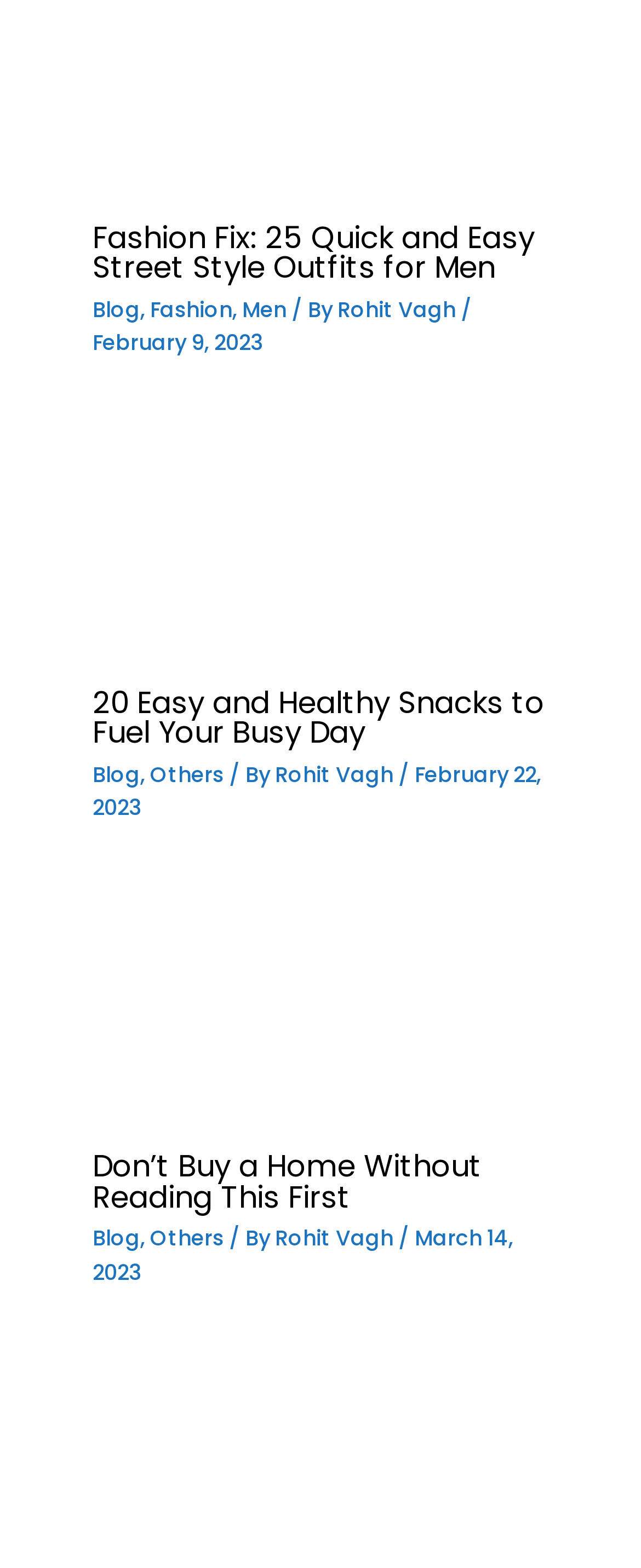Please identify the bounding box coordinates for the region that you need to click to follow this instruction: "Read more about Fashion Fix".

[0.145, 0.04, 0.855, 0.061]